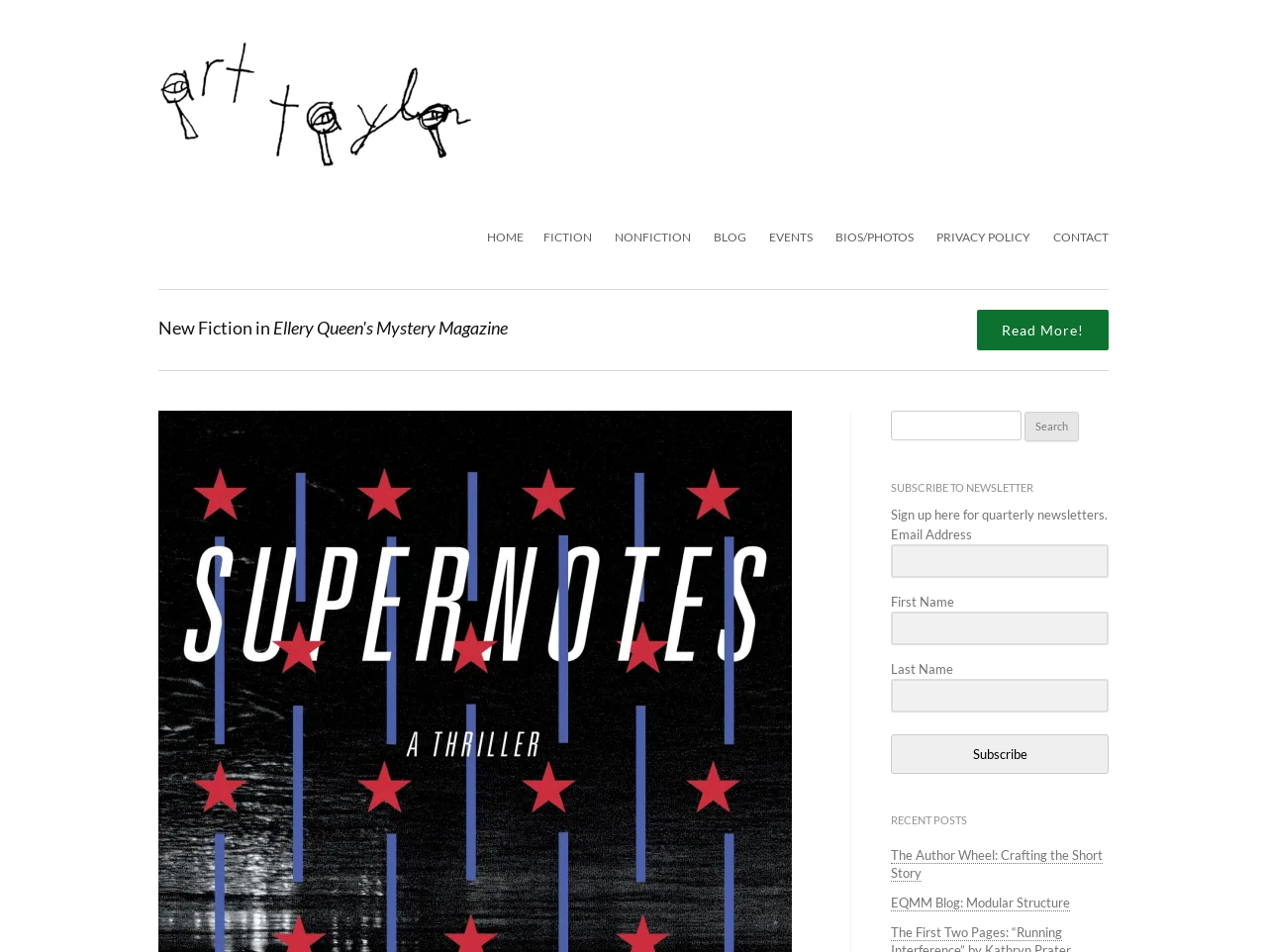How many navigation links are at the top of the page?
From the screenshot, supply a one-word or short-phrase answer.

7